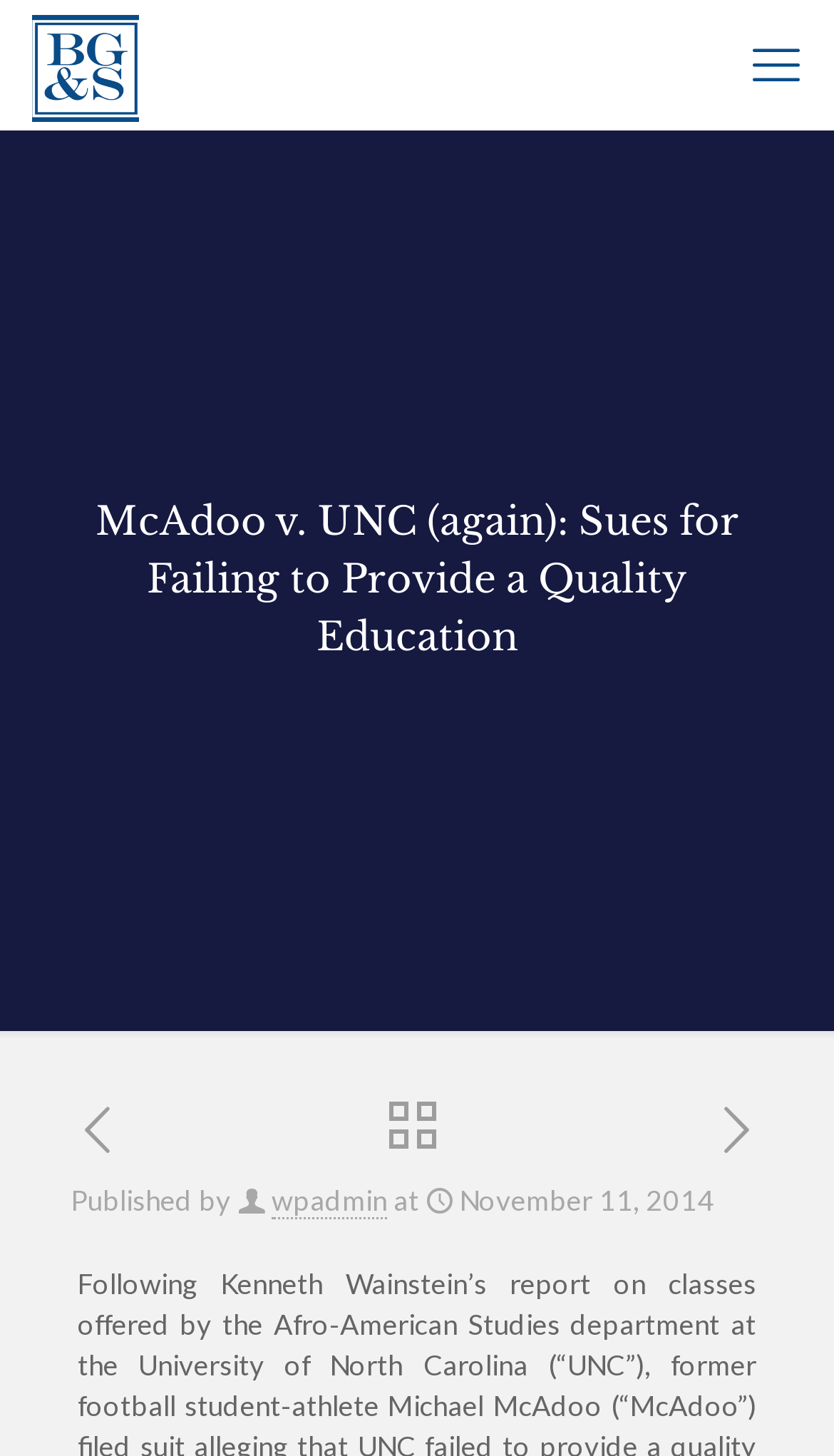What is the name of the law firm?
Carefully examine the image and provide a detailed answer to the question.

The law firm's name can be found in the top-left corner of the webpage, where the logo 'Barlow-Garsek-simon-icon-small' is located, and it is also mentioned in the link 'Barlow-Garsek-simon-icon-small'.